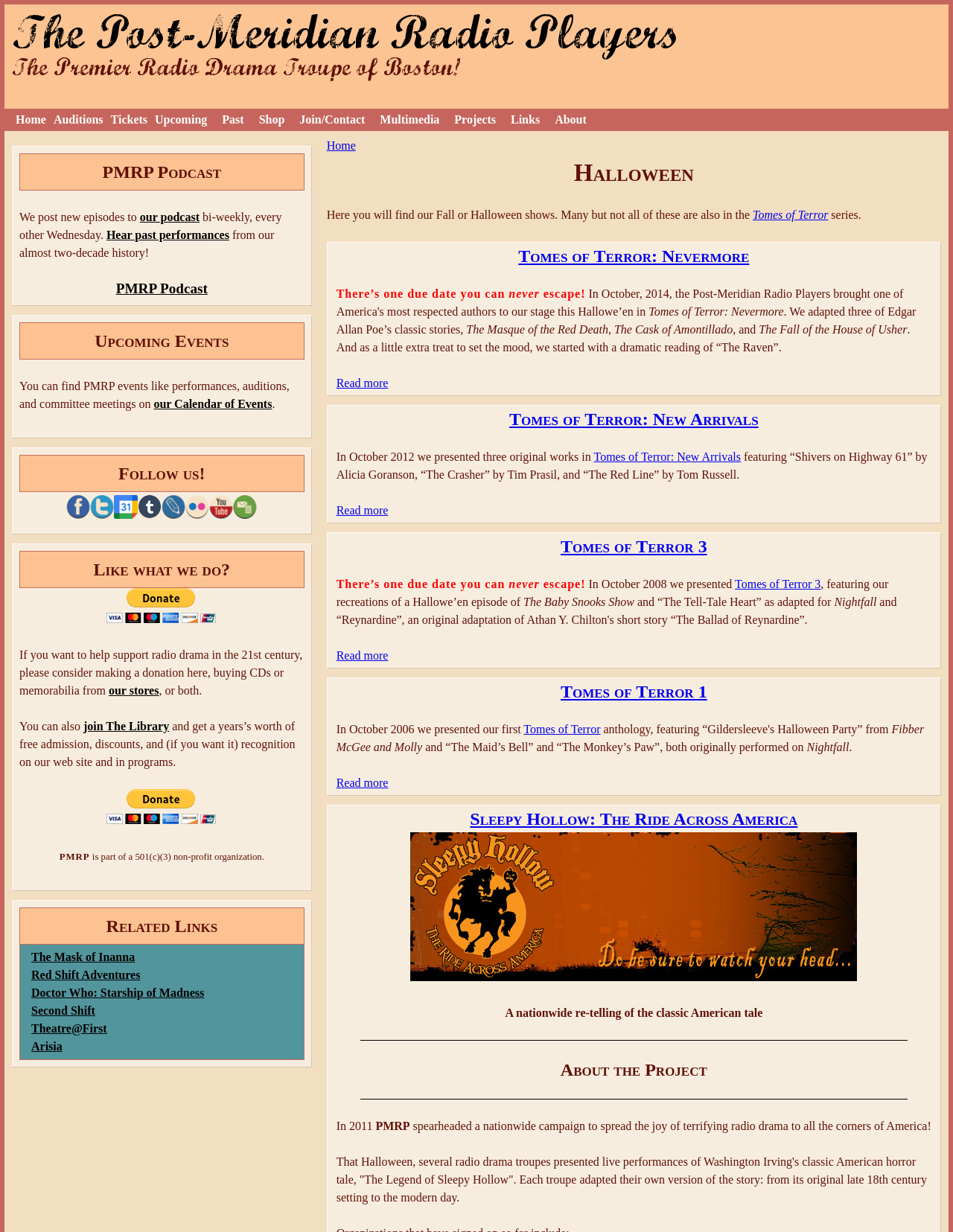Specify the bounding box coordinates of the area to click in order to follow the given instruction: "Click on the 'Home' link."

[0.012, 0.089, 0.052, 0.105]